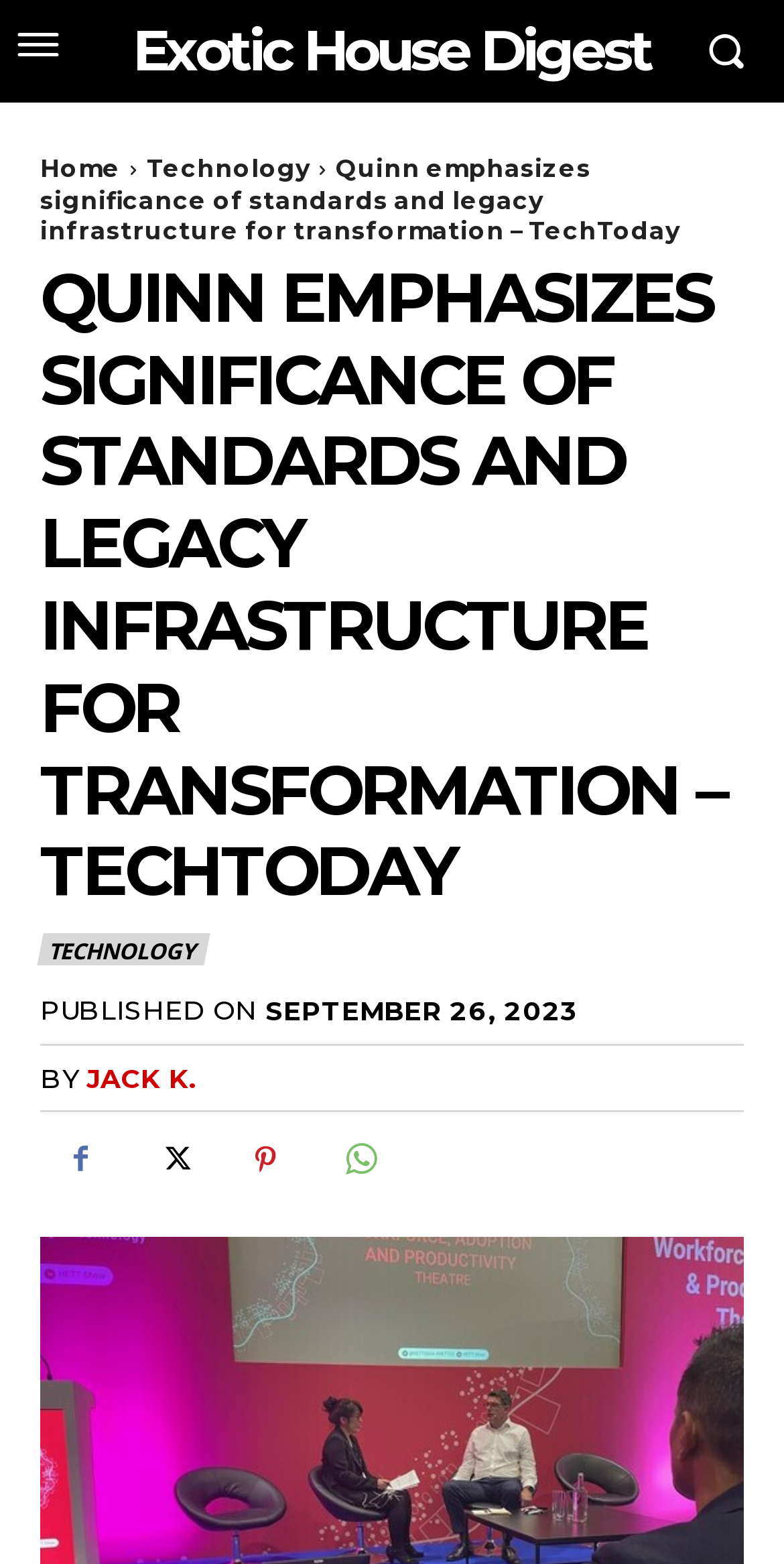Who is the author of this article?
Based on the visual content, answer with a single word or a brief phrase.

JACK K.